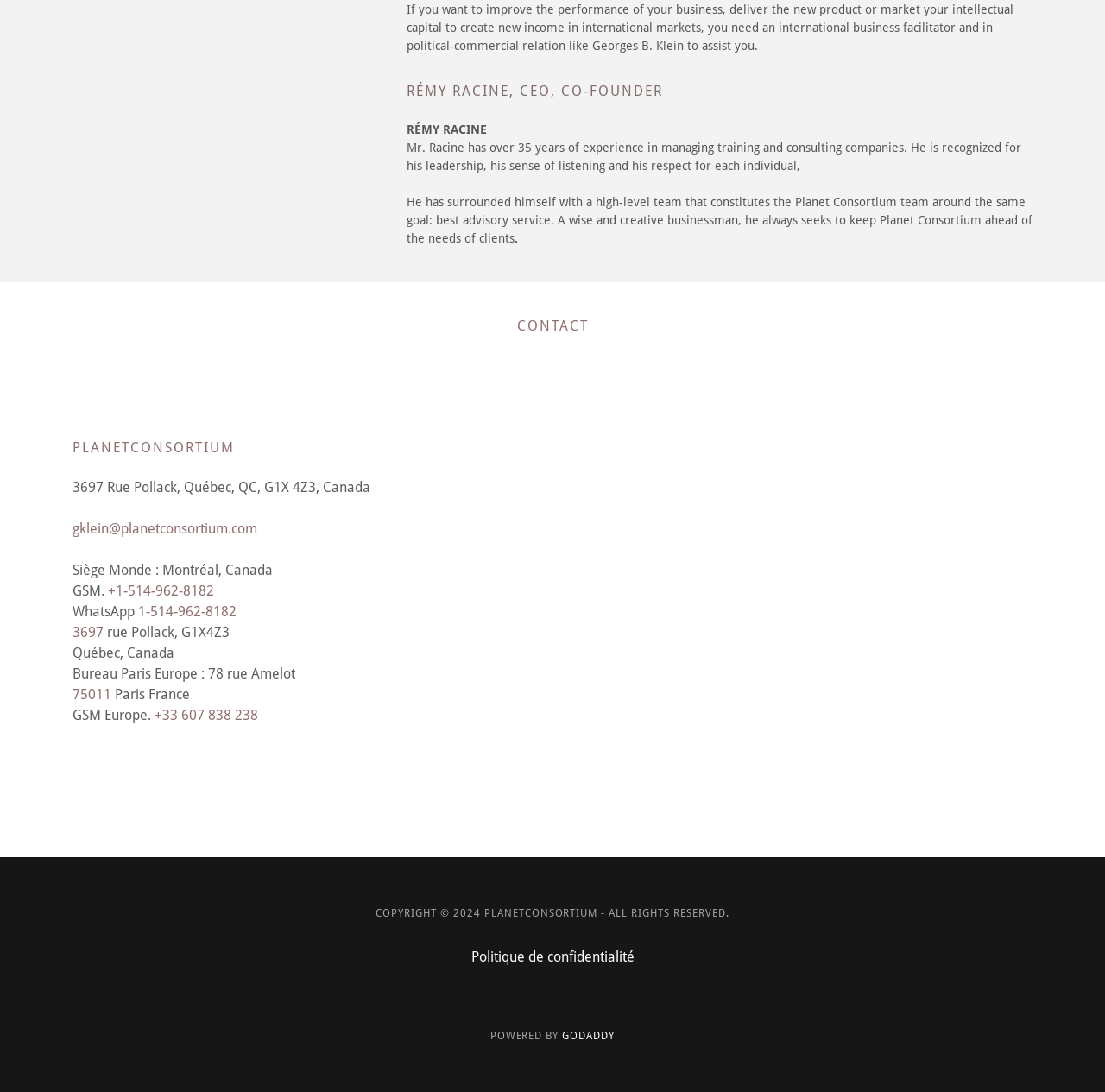Identify the bounding box coordinates of the region I need to click to complete this instruction: "View contact information".

[0.066, 0.29, 0.934, 0.308]